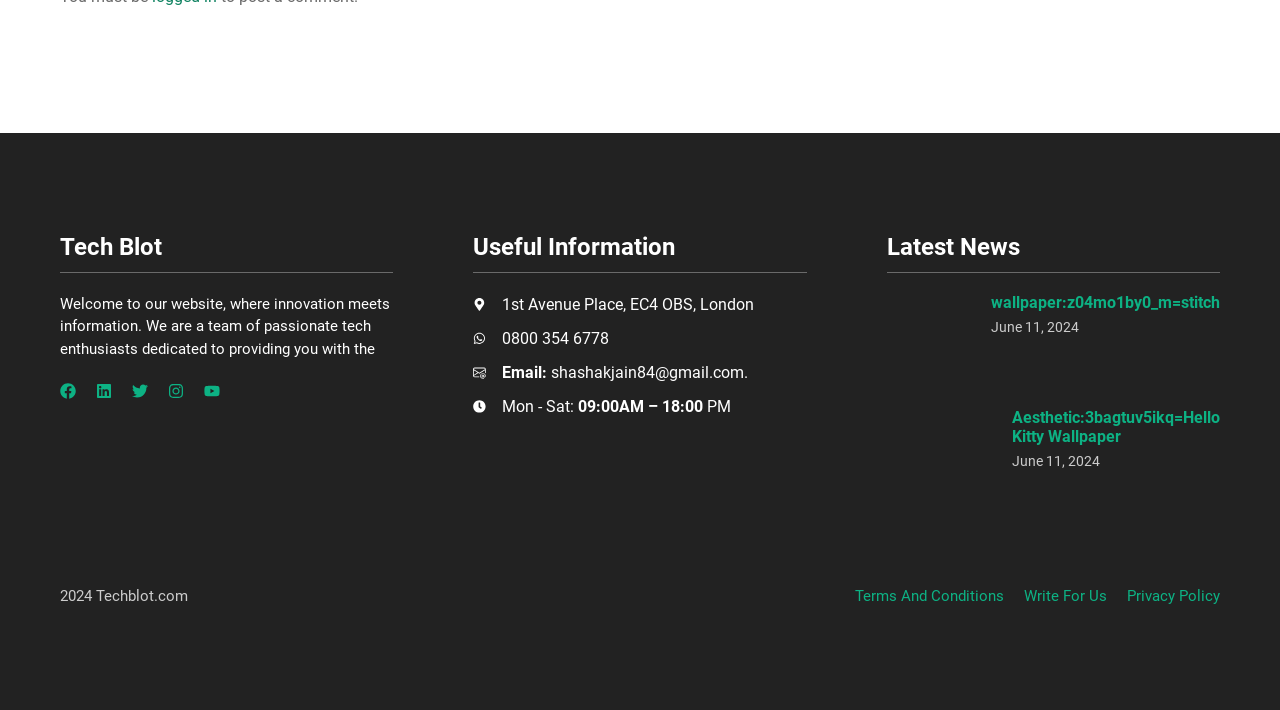Given the following UI element description: "wallpaper:z04mo1by0_m=stitch", find the bounding box coordinates in the webpage screenshot.

[0.774, 0.412, 0.953, 0.439]